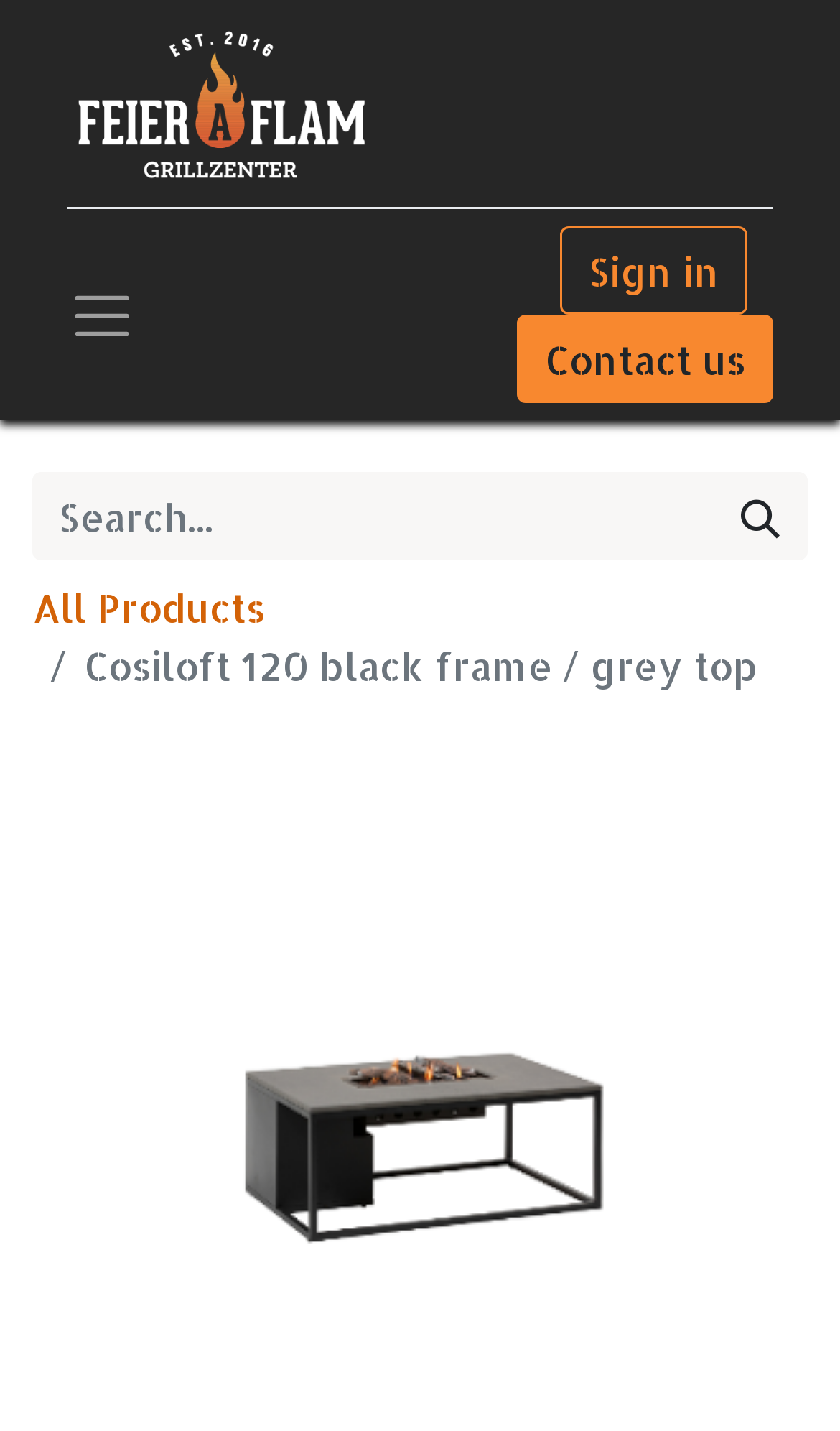Given the webpage screenshot, identify the bounding box of the UI element that matches this description: "TERMS & CONDITIONS".

None